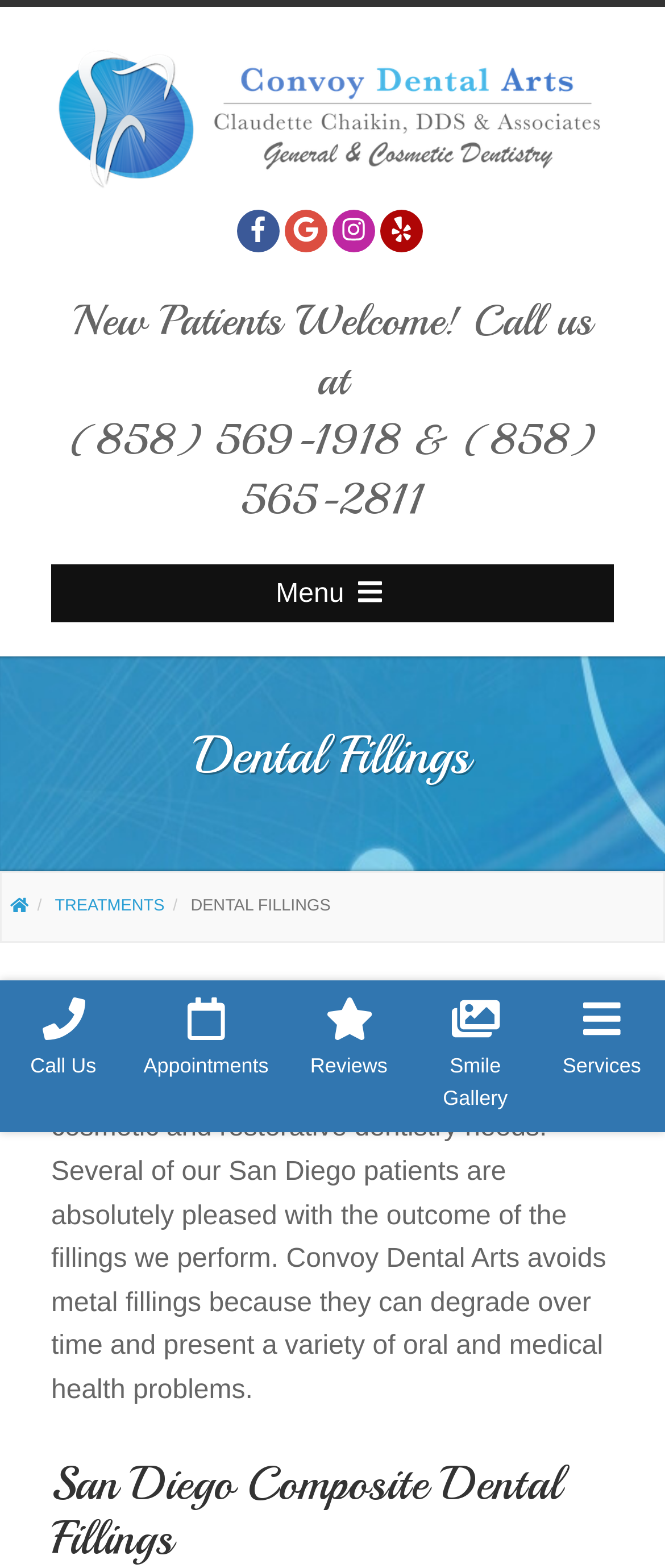What is the phone number for new patients?
Offer a detailed and exhaustive answer to the question.

I found the phone number by looking at the static text element that says 'New Patients Welcome! Call us at' and the adjacent static text element that displays the phone numbers.